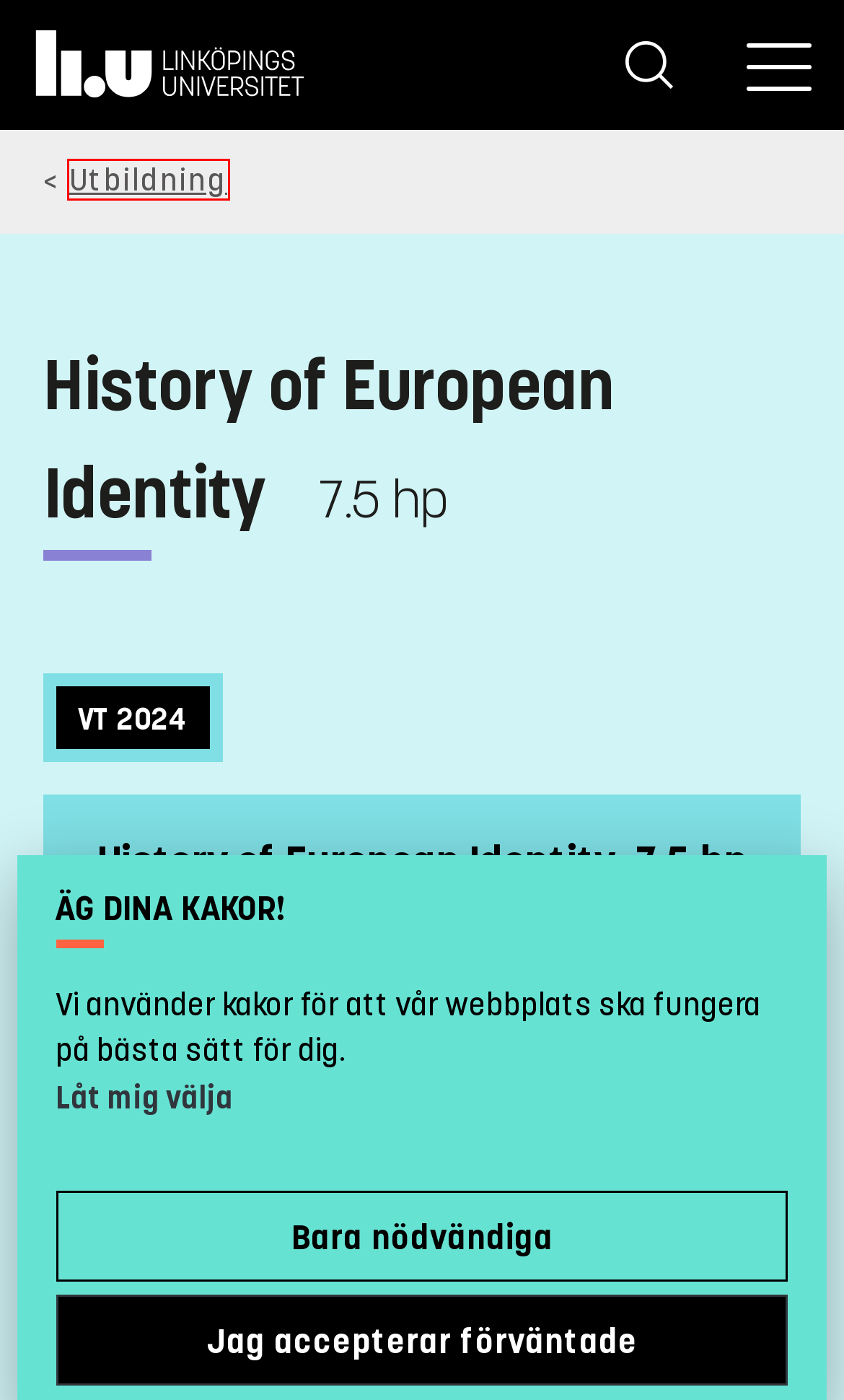Given a screenshot of a webpage with a red rectangle bounding box around a UI element, select the best matching webpage description for the new webpage that appears after clicking the highlighted element. The candidate descriptions are:
A. MazeMap
B. Urval - Linköpings universitet
C. Linköpings universitet - Linköpings universitet
D. LiU:s styrdokument
E. Organisation - Linköpings universitet
F. Biblioteket - Linköpings universitet
G. Logga in
H. Utbildning - Linköpings universitet

H